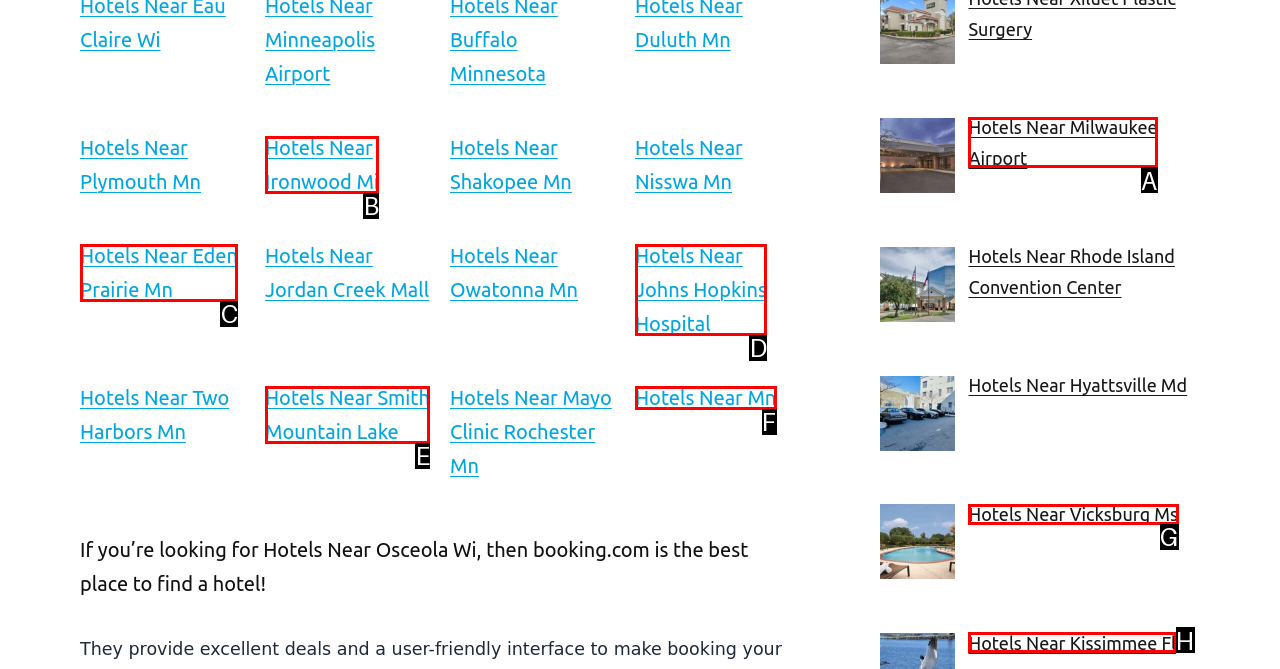Decide which HTML element to click to complete the task: Explore hotels near Milwaukee Airport Provide the letter of the appropriate option.

A